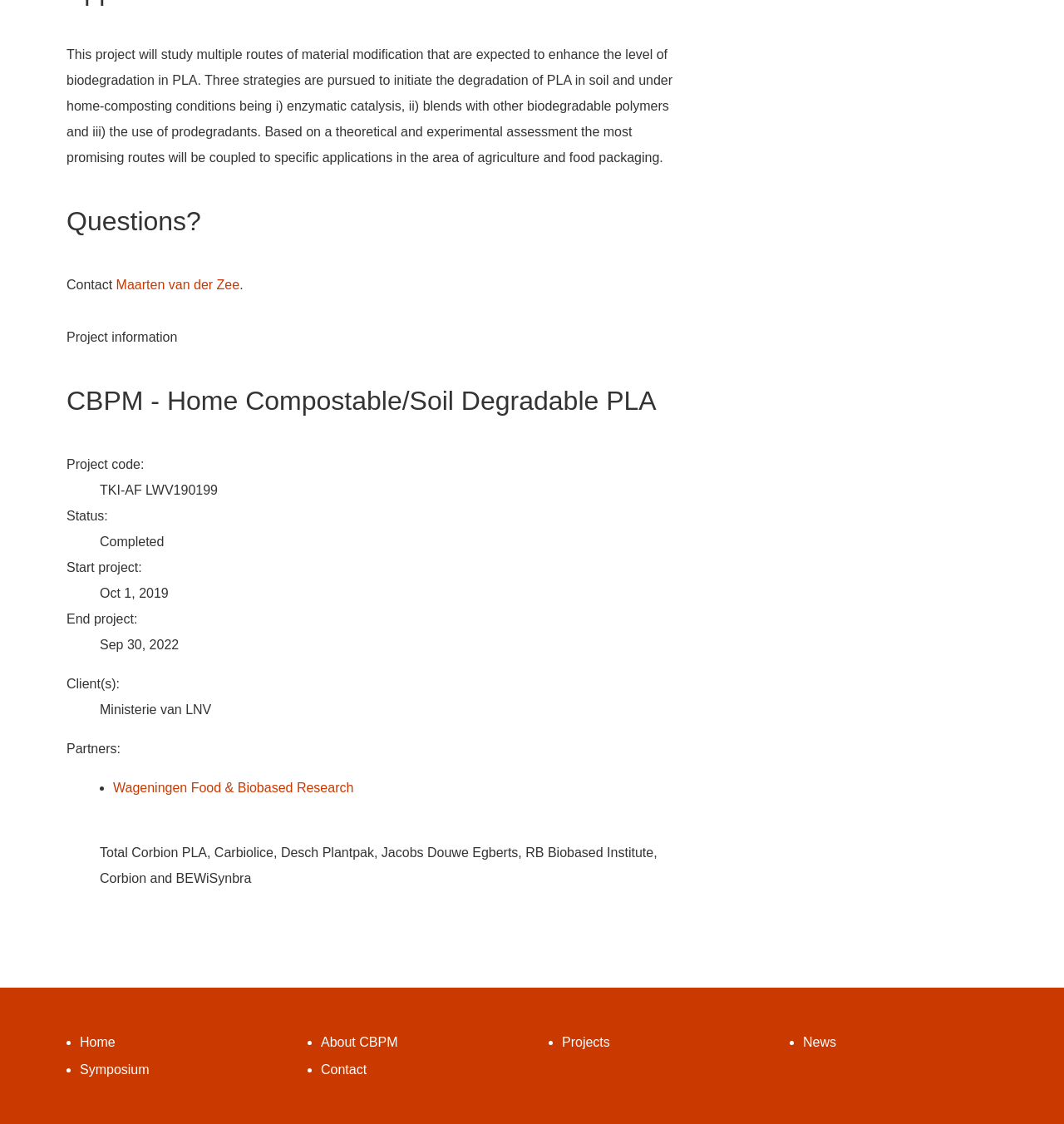Use a single word or phrase to answer the question: What is the end date of this project?

Sep 30, 2022